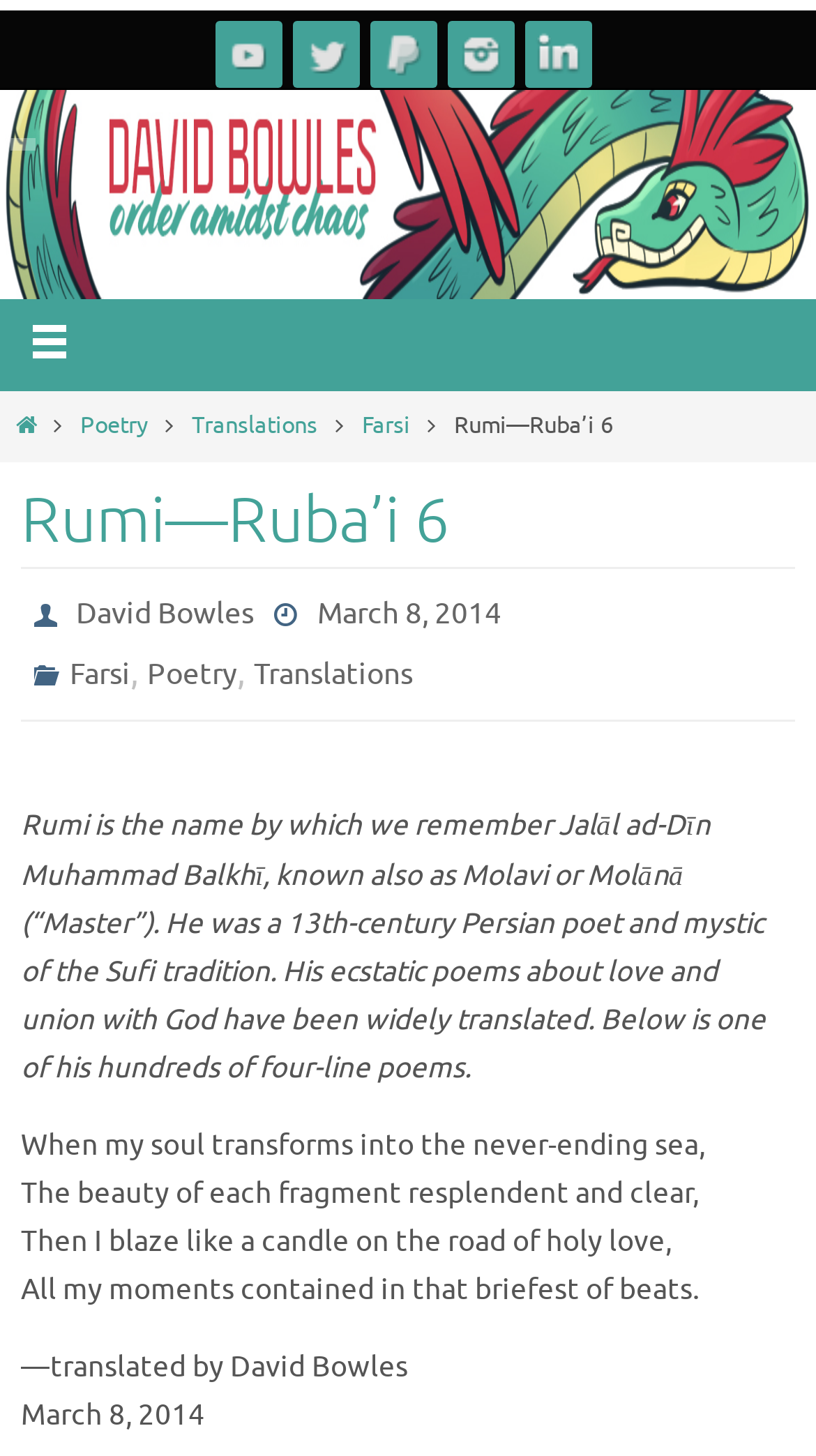Locate the bounding box of the user interface element based on this description: "title="Bowles PayPal"".

[0.453, 0.014, 0.535, 0.06]